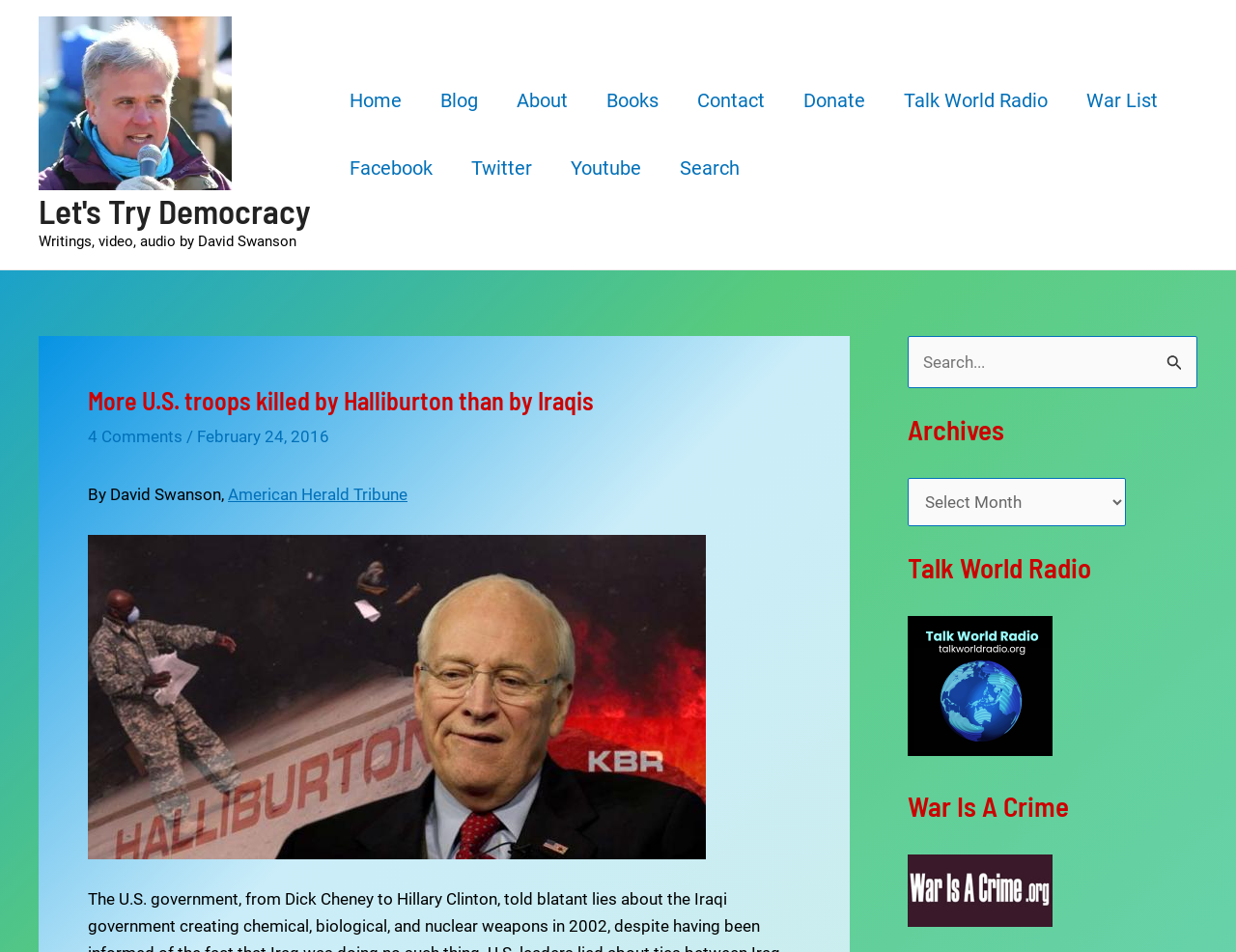Produce a meticulous description of the webpage.

This webpage appears to be a blog or news article page. At the top, there is a logo and a link to "Let's Try Democracy" on the left, accompanied by an image with the same name. Below this, there is a navigation menu with links to "Home", "Blog", "About", "Books", "Contact", "Donate", "Talk World Radio", "War List", and social media platforms like Facebook, Twitter, and Youtube.

The main content of the page is an article titled "More U.S. troops killed by Halliburton than by Iraqis", which is written by David Swanson and published in the American Herald Tribune. The article has a heading and a subheading, followed by the author's name and publication information. There is also an image below the article title.

On the right side of the page, there are three sections. The top section has a search bar with a button to submit the search query. The middle section is titled "Archives" and has a dropdown menu. The bottom section has a heading "Talk World Radio" with a link and an image, followed by another section titled "War Is A Crime" with a link and an image.

Overall, the webpage has a simple and organized layout, with clear headings and concise text. The use of images and icons adds visual appeal to the page.